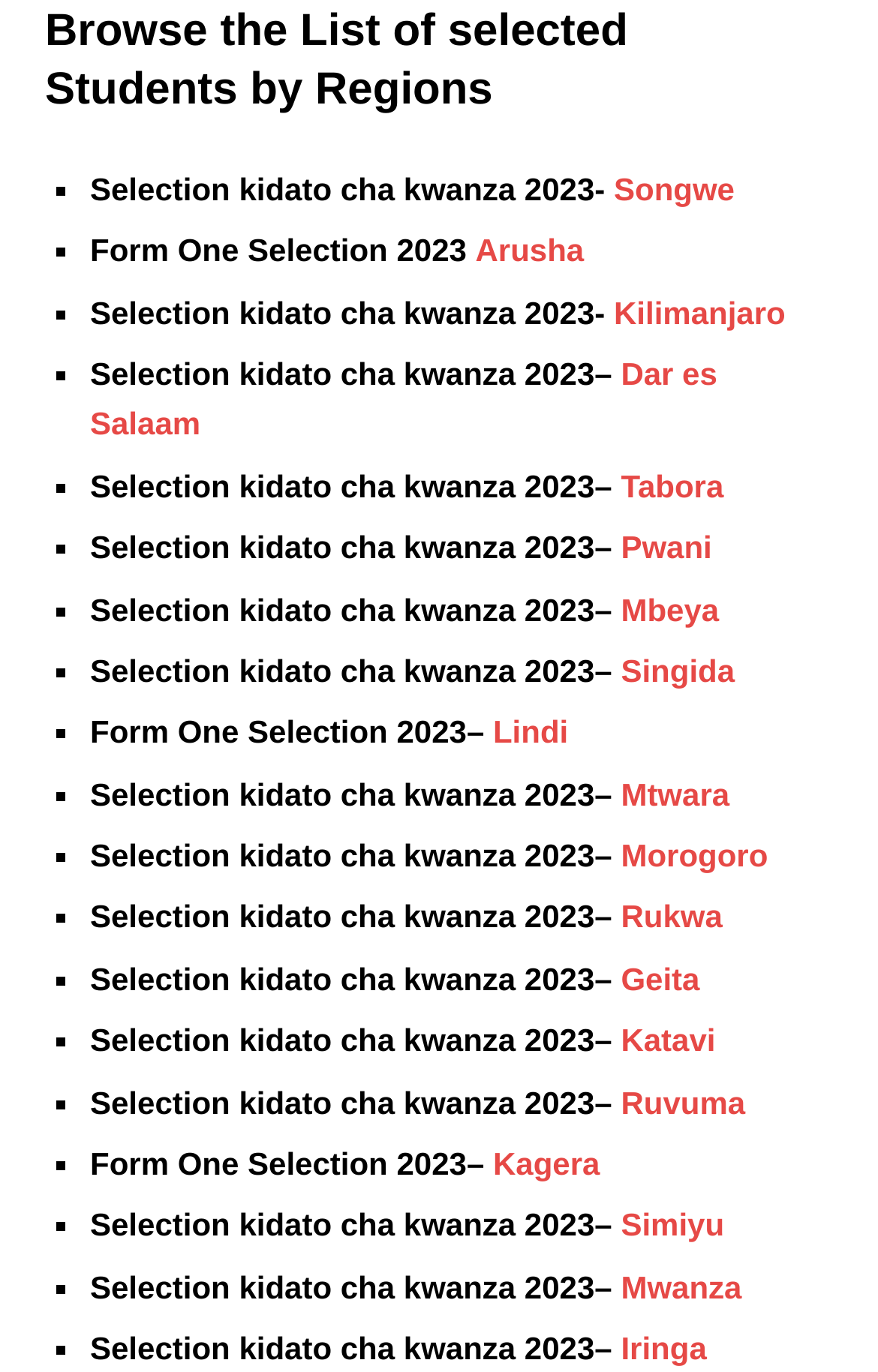Locate the bounding box coordinates of the element that should be clicked to fulfill the instruction: "Browse Songwe region".

[0.699, 0.124, 0.837, 0.151]